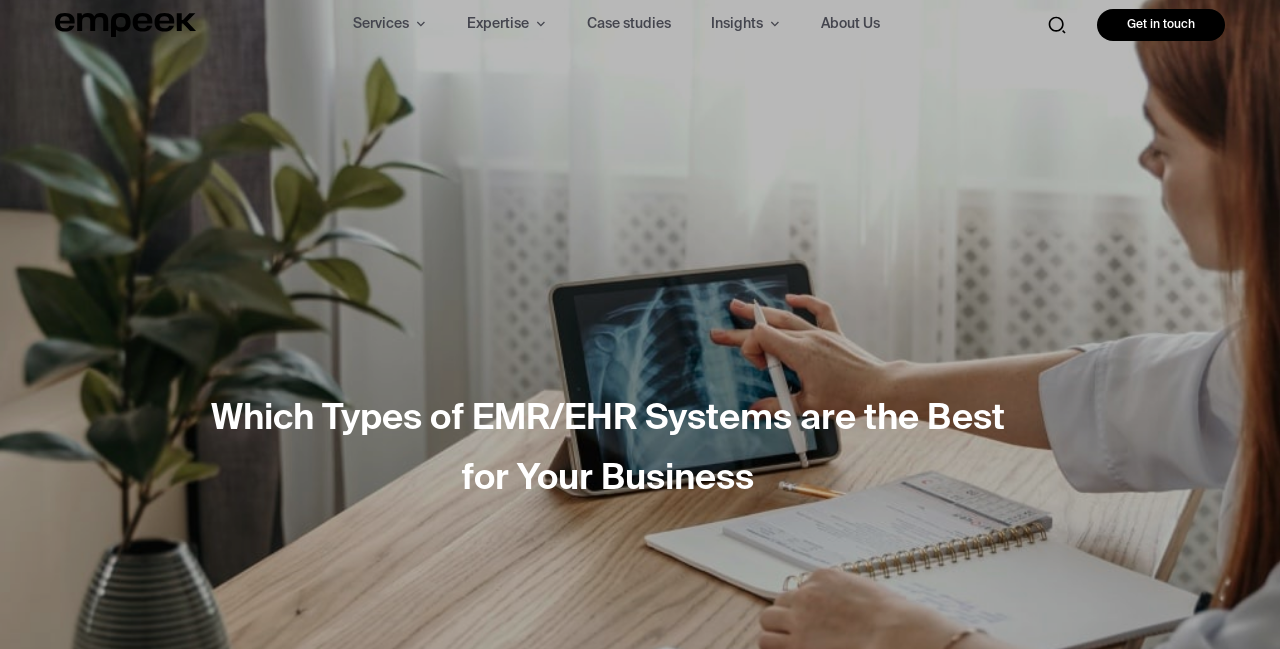Refer to the screenshot and answer the following question in detail:
What is the purpose of the image at the top right corner?

The image at the top right corner, with coordinates [0.818, 0.022, 0.834, 0.053], is likely a logo. Its presence and location suggest that it represents the brand or organization behind the website.